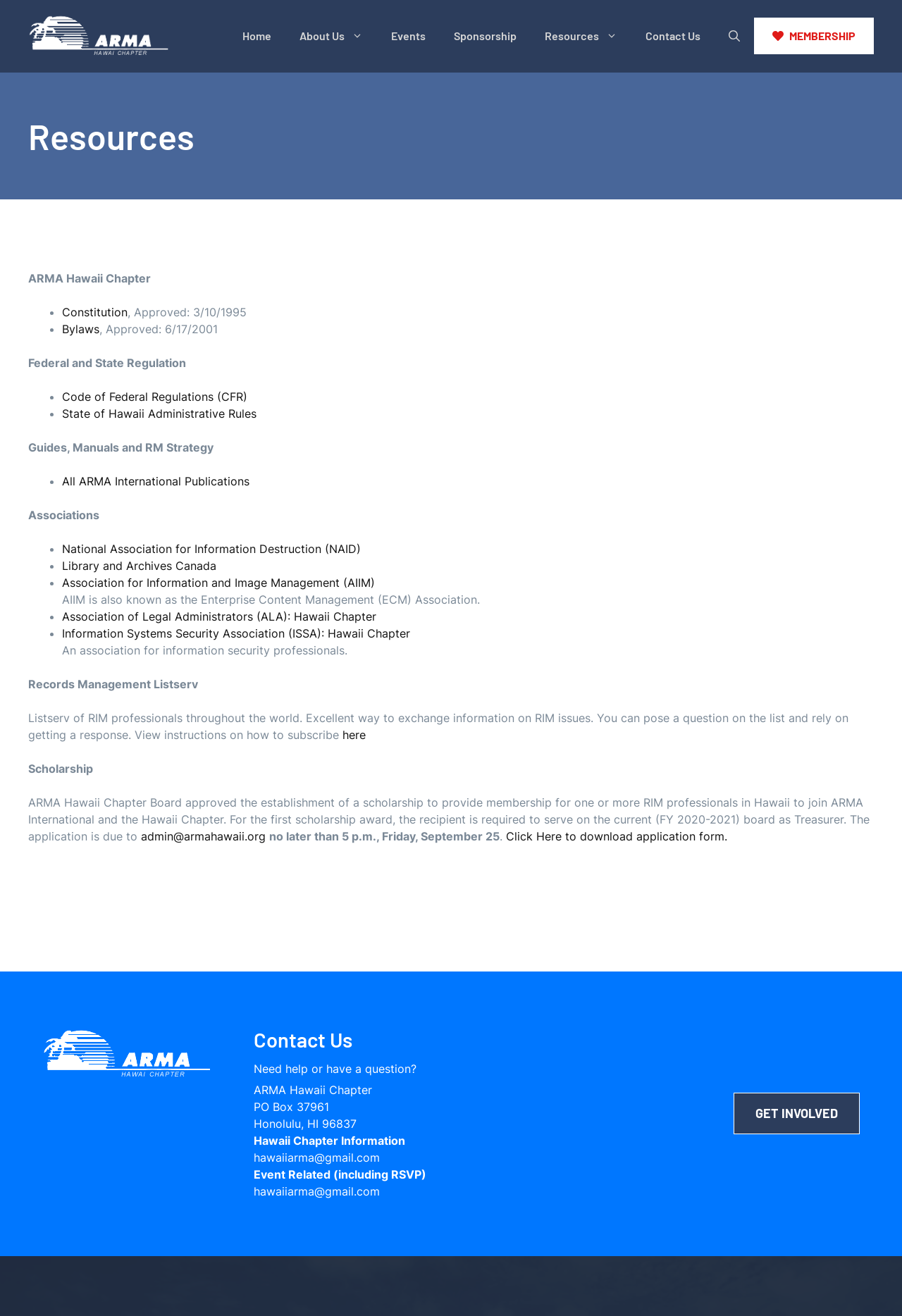Please identify the bounding box coordinates for the region that you need to click to follow this instruction: "Contact the 'ARMA Hawaii Chapter' via email".

[0.281, 0.874, 0.421, 0.885]